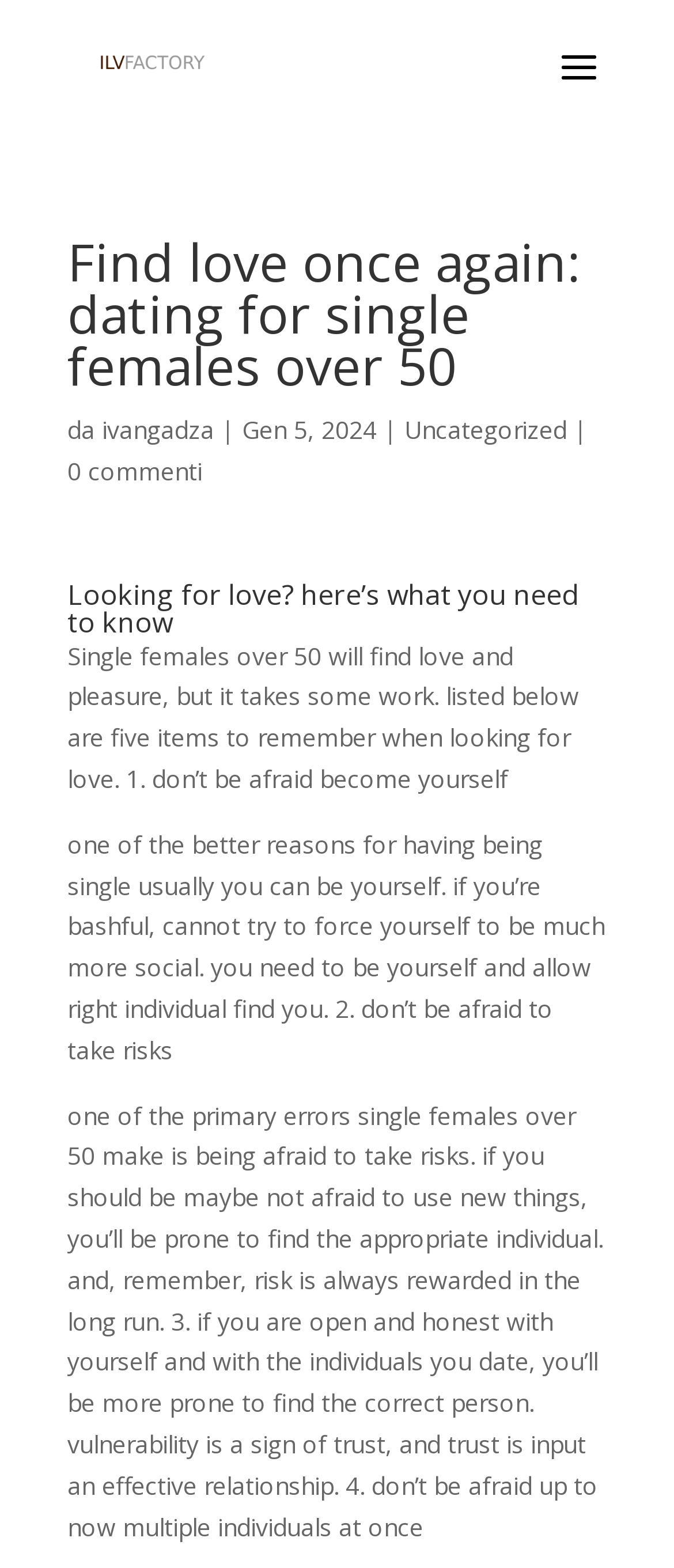How many items to remember are listed?
With the help of the image, please provide a detailed response to the question.

The webpage lists five items to remember when looking for love, which are numbered from 1 to 5 in the text.